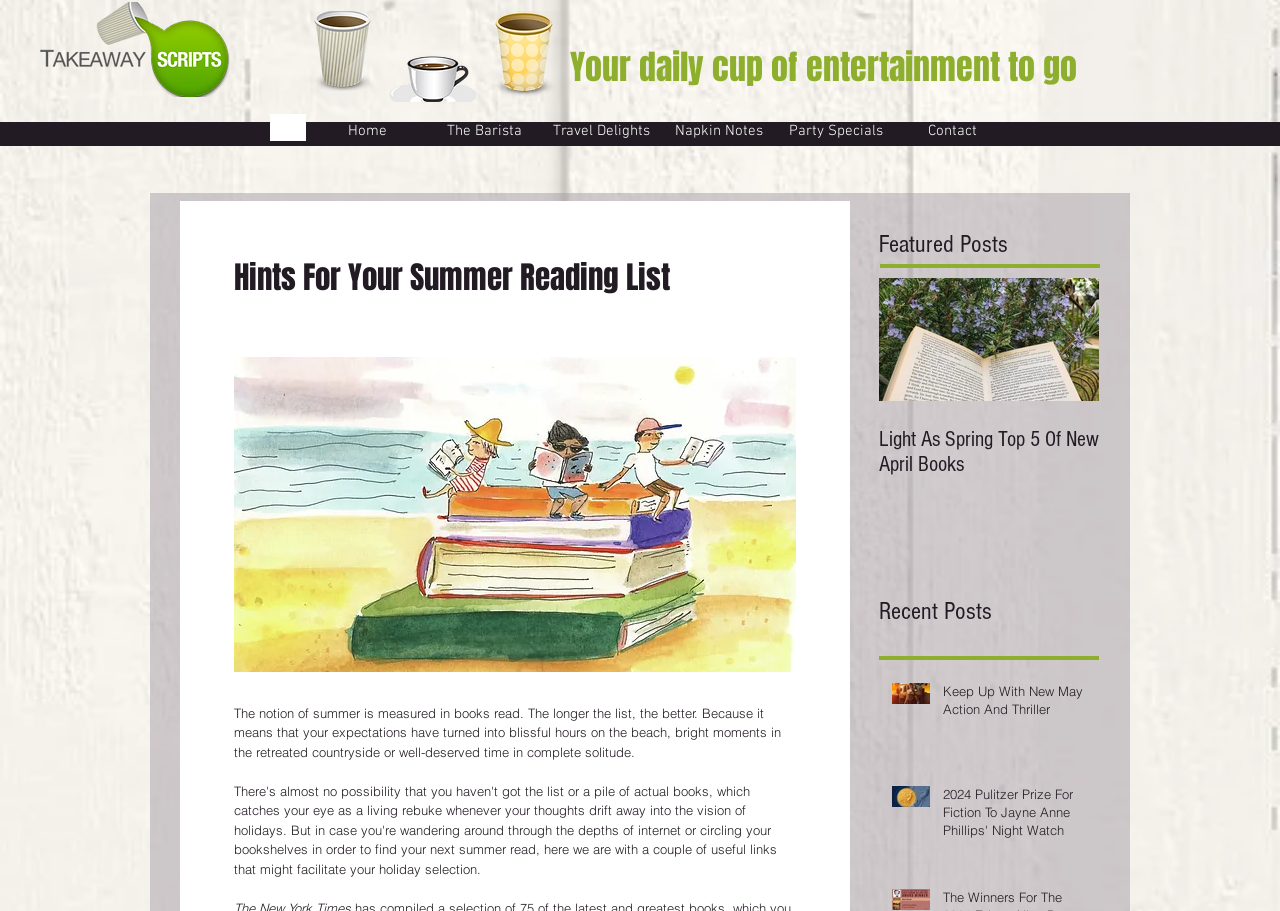How many navigation links are there?
Using the image, provide a detailed and thorough answer to the question.

I counted the number of links under the 'Site' navigation element, which are 'Home', 'The Barista', 'Travel Delights', 'Napkin Notes', 'Party Specials', and 'Contact'.